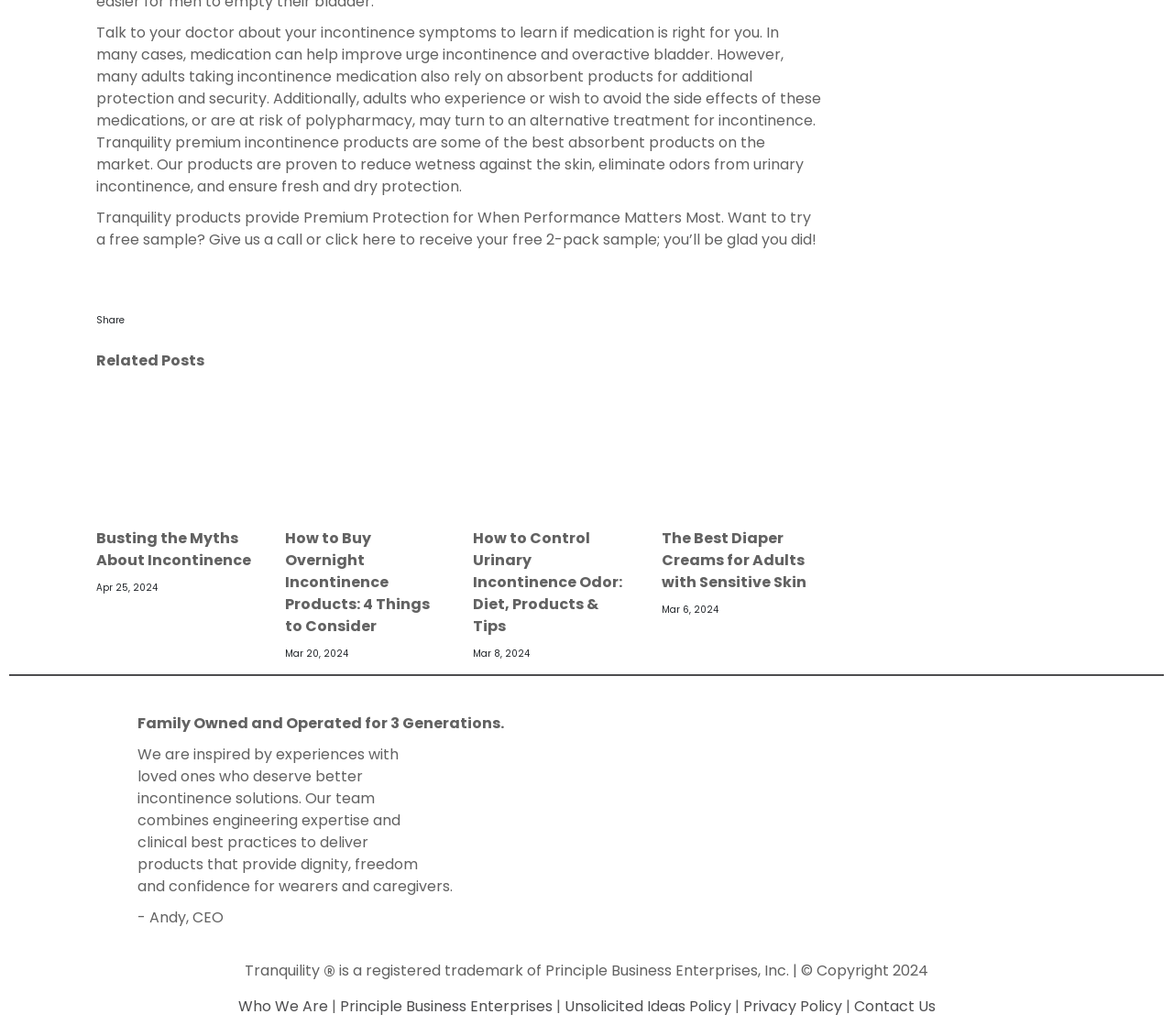Find the bounding box coordinates for the element that must be clicked to complete the instruction: "Click the 'Yoga' link". The coordinates should be four float numbers between 0 and 1, indicated as [left, top, right, bottom].

None